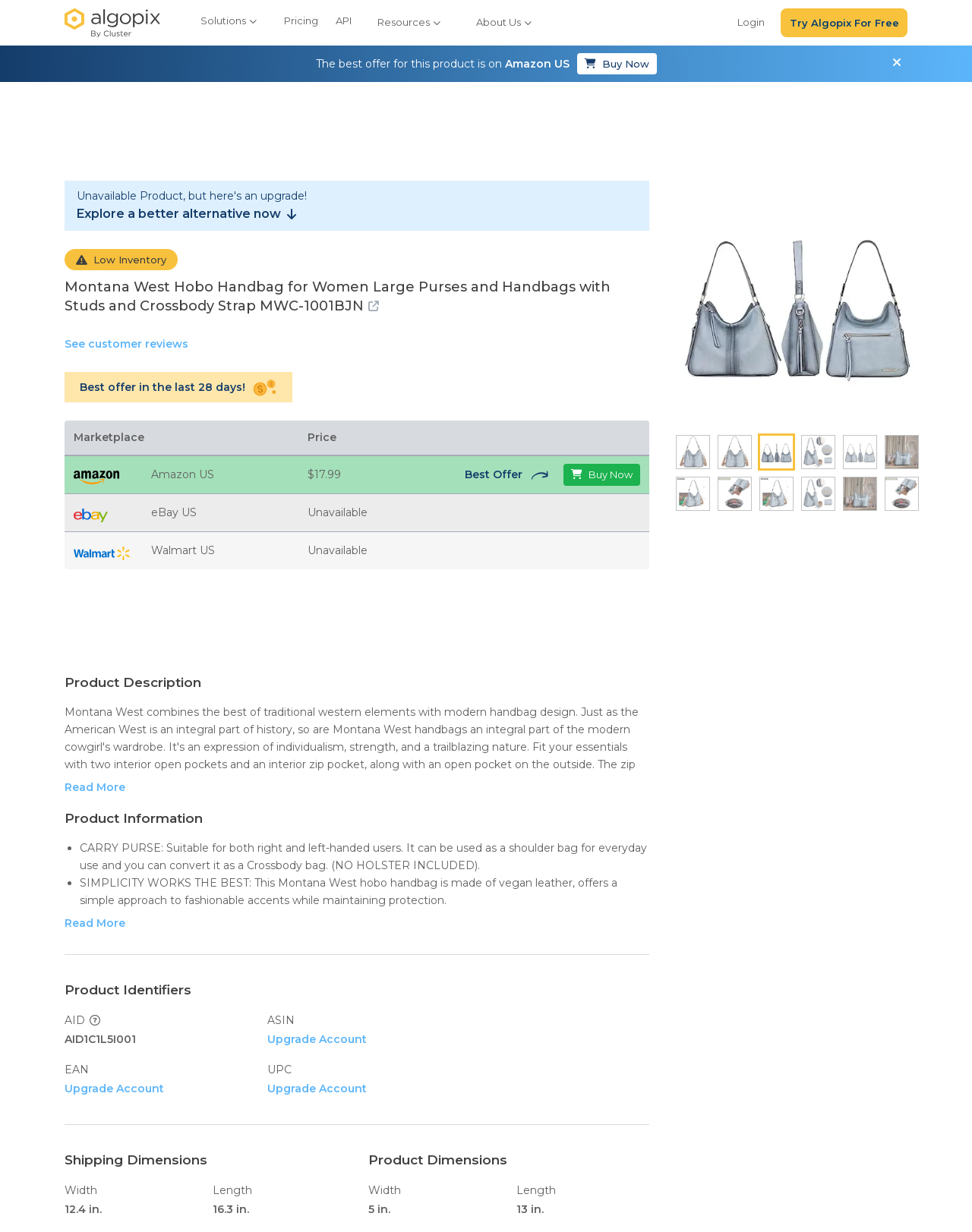What is the product identifier AID?
Provide a thorough and detailed answer to the question.

The product identifier AID is found in the Product Identifiers section of the webpage. It is listed as AID1C1L5I001, which is a unique identifier for the Montana West Hobo Handbag product.